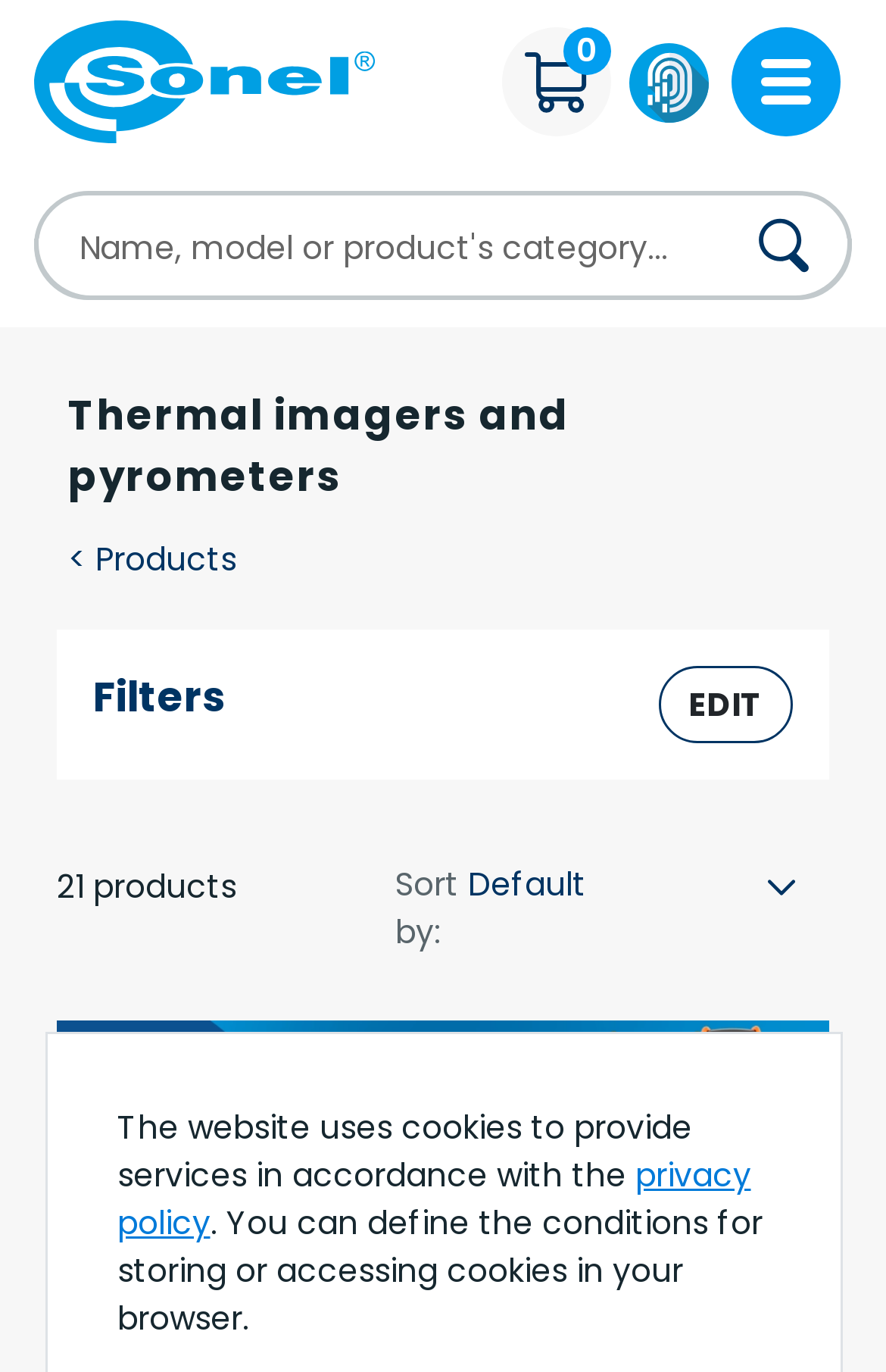Please find the bounding box for the UI element described by: "placeholder="Name, model or product's category..."".

[0.038, 0.154, 0.833, 0.207]